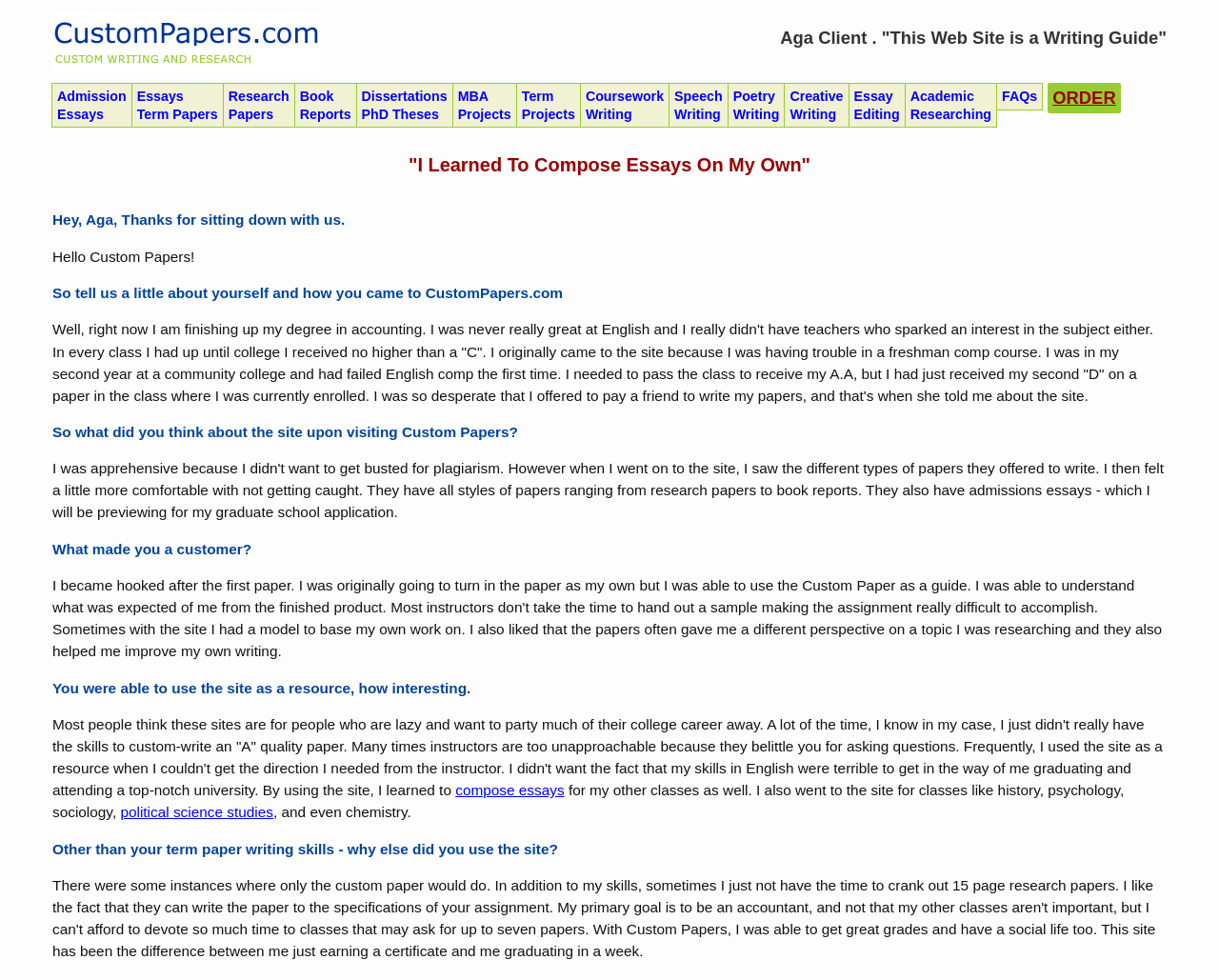Please specify the coordinates of the bounding box for the element that should be clicked to carry out this instruction: "Learn about Essay Editing". The coordinates must be four float numbers between 0 and 1, formatted as [left, top, right, bottom].

[0.696, 0.085, 0.743, 0.131]